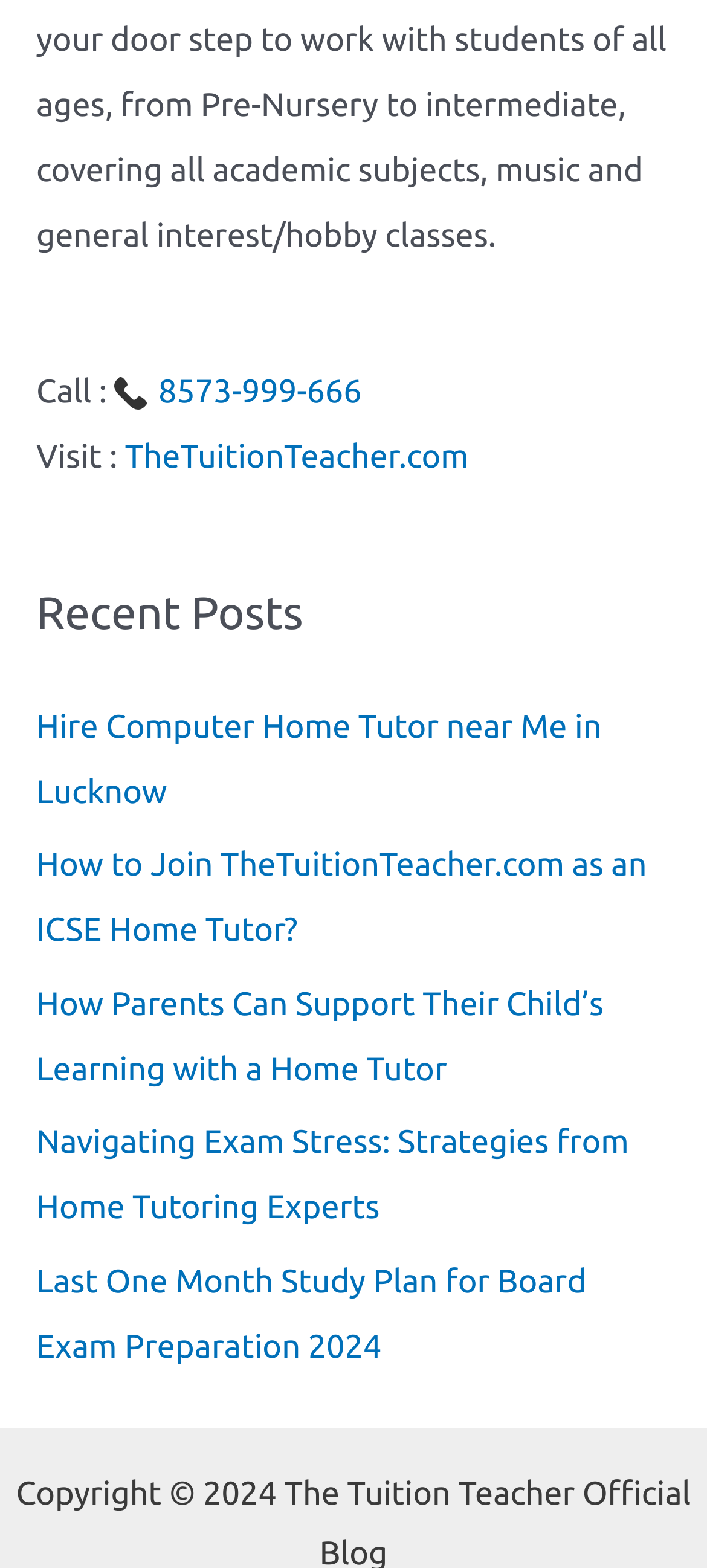Provide a thorough and detailed response to the question by examining the image: 
How many recent posts are listed?

The recent posts section is listed below the top section, and it contains 5 links to different articles, which are 'Hire Computer Home Tutor near Me in Lucknow', 'How to Join TheTuitionTeacher.com as an ICSE Home Tutor?', 'How Parents Can Support Their Child’s Learning with a Home Tutor', 'Navigating Exam Stress: Strategies from Home Tutoring Experts', and 'Last One Month Study Plan for Board Exam Preparation 2024'.